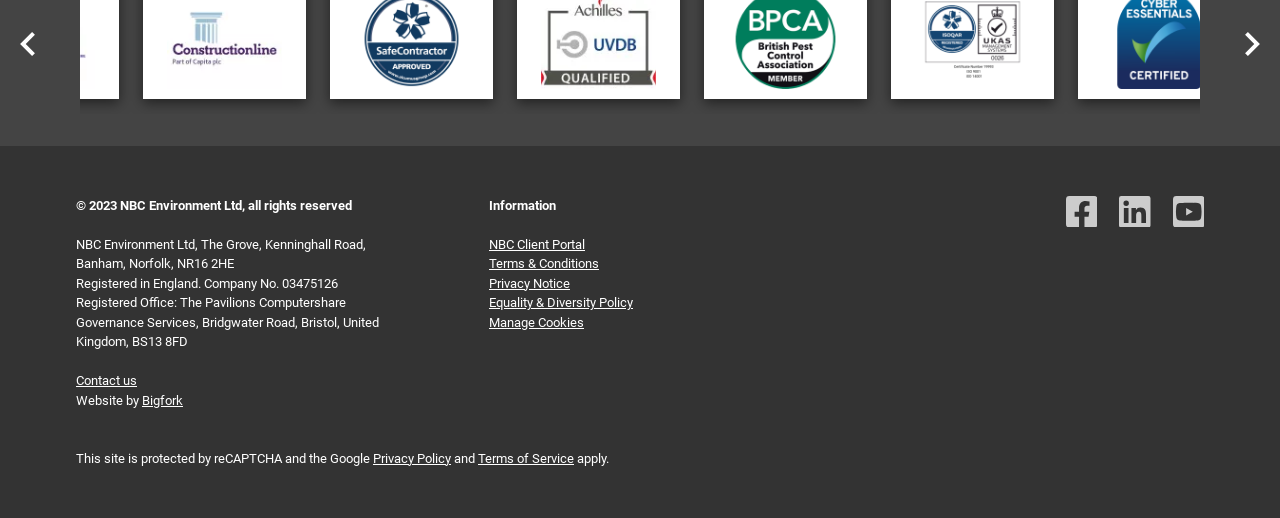How many social media platforms are linked?
Look at the image and respond with a one-word or short phrase answer.

3